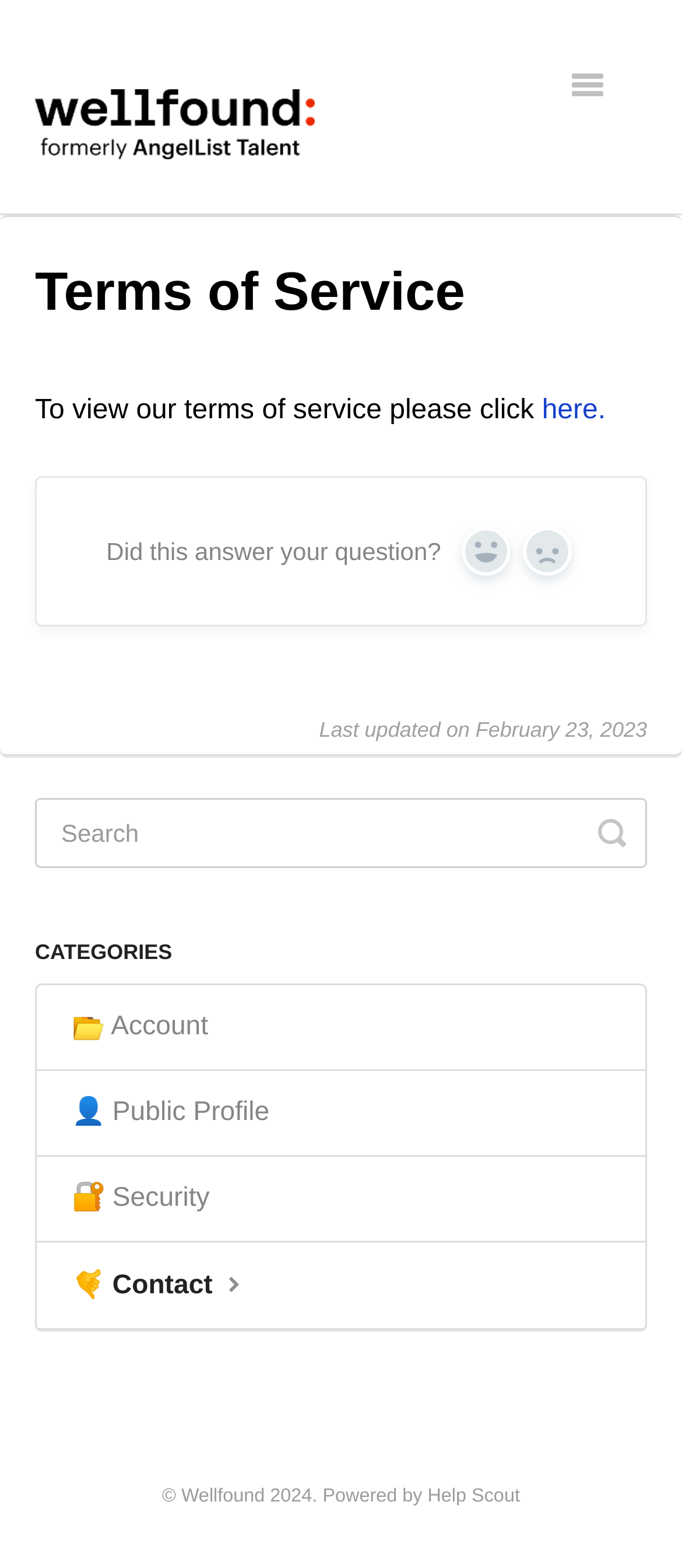Generate a thorough caption that explains the contents of the webpage.

The webpage is titled "Terms of Service - Wellfound Support" and has a prominent link to "Wellfound Support" at the top left, accompanied by an image. To the top right, there is a "Toggle Navigation" button. 

Below the title, there are five links: "Getting Started", "Recruiters", "Job seekers", "General", and "RecruiterCloud", arranged vertically from top to bottom. 

The main content of the page is an article with a heading "Terms of Service". The article starts with a sentence "To view our terms of service please click here." where "here" is a clickable link. 

Underneath the article, there is a question "Did this answer your question?" with two buttons "Yes" and "No" to the right, each accompanied by an image. 

To the right of the question, there is a timestamp indicating that the content was "Last updated on February 23, 2023". 

Below the timestamp, there is a search box with a "Toggle Search" button to its right. 

Further down, there is a heading "CATEGORIES" followed by four links with icons: "📂 Account", "👤 Public Profile", "🔐 Security", and "🤙 Contact". 

At the very bottom of the page, there is a footer section with a copyright notice "© Wellfound 2024" and a mention of "Powered by Help Scout".